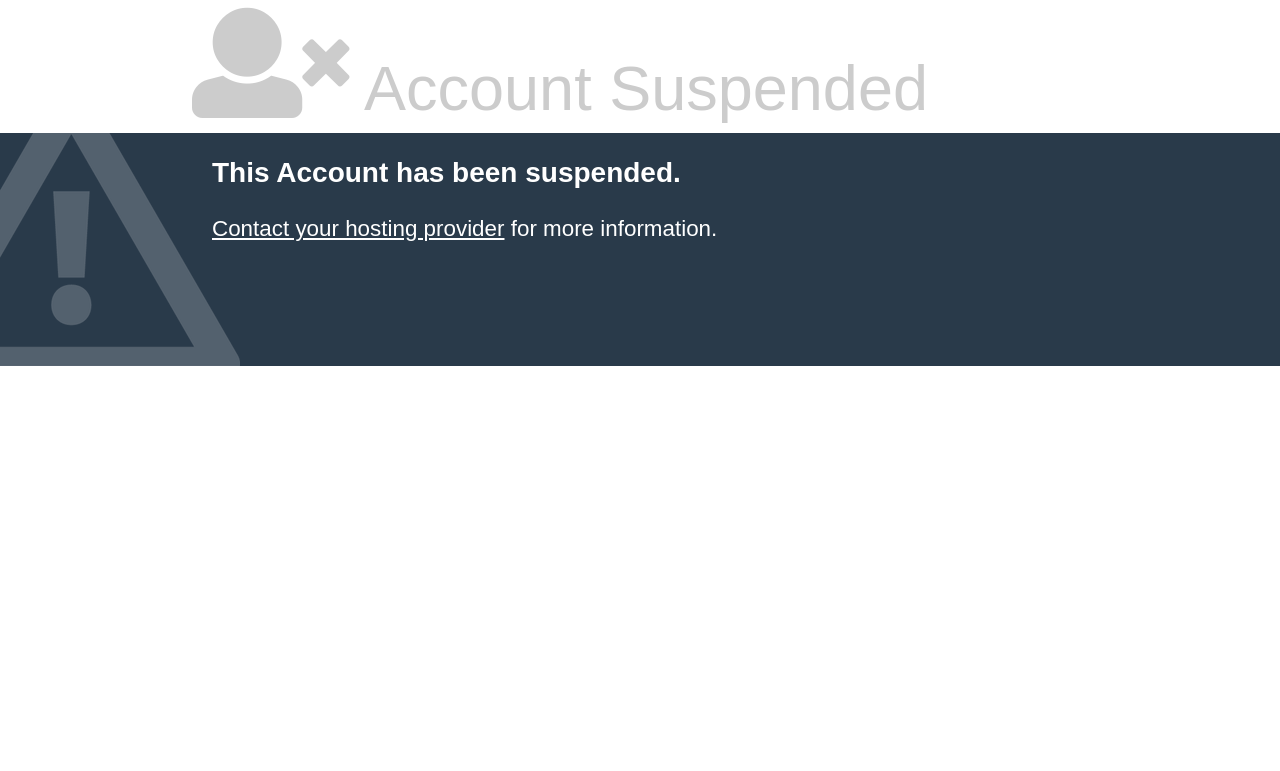Given the element description Contact your hosting provider, specify the bounding box coordinates of the corresponding UI element in the format (top-left x, top-left y, bottom-right x, bottom-right y). All values must be between 0 and 1.

[0.166, 0.28, 0.394, 0.313]